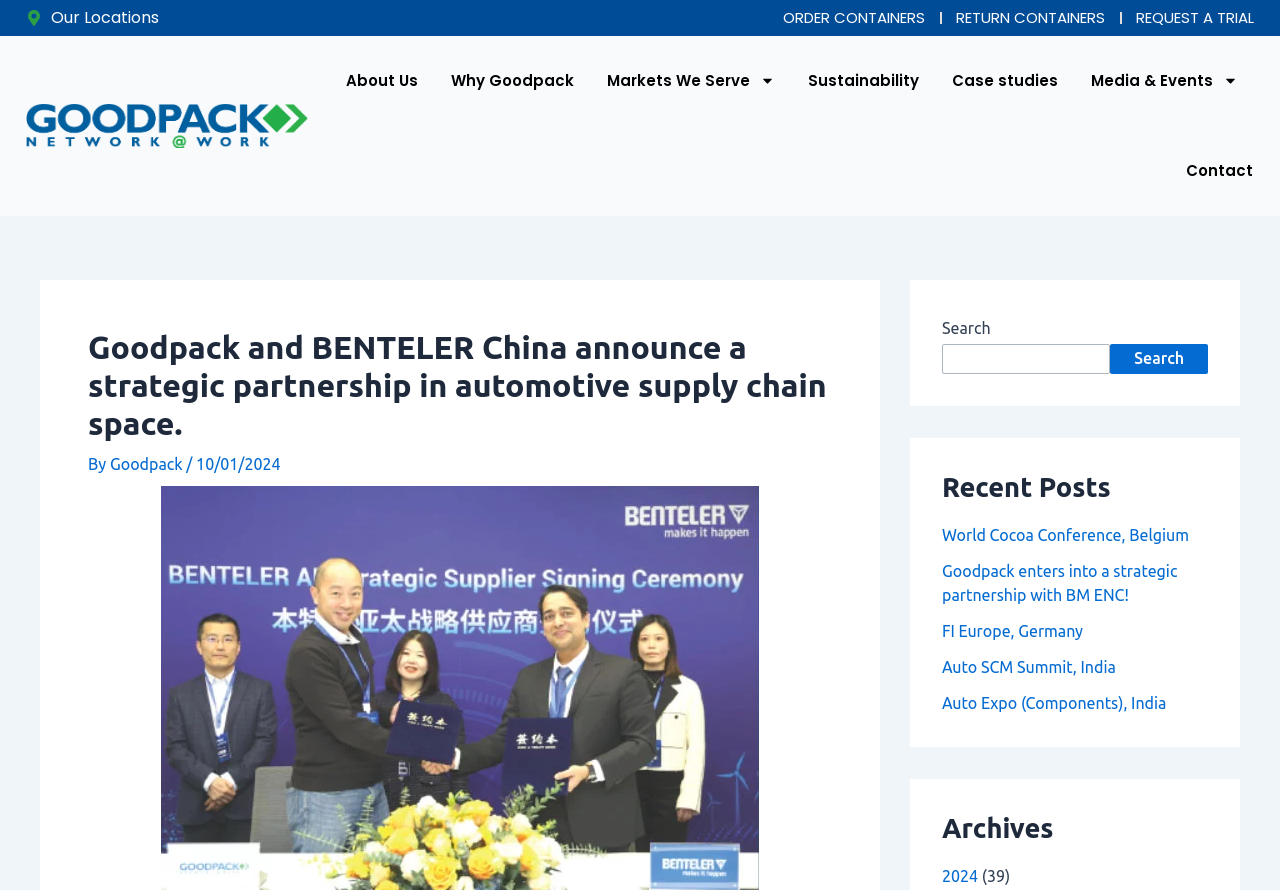Using the image as a reference, answer the following question in as much detail as possible:
How many recent posts are listed?

I found a section in the webpage that lists recent posts, which are 'World Cocoa Conference, Belgium', 'Goodpack enters into a strategic partnership with BM ENC!', 'FI Europe, Germany', 'Auto SCM Summit, India', and 'Auto Expo (Components), India'. There are 5 recent posts listed.